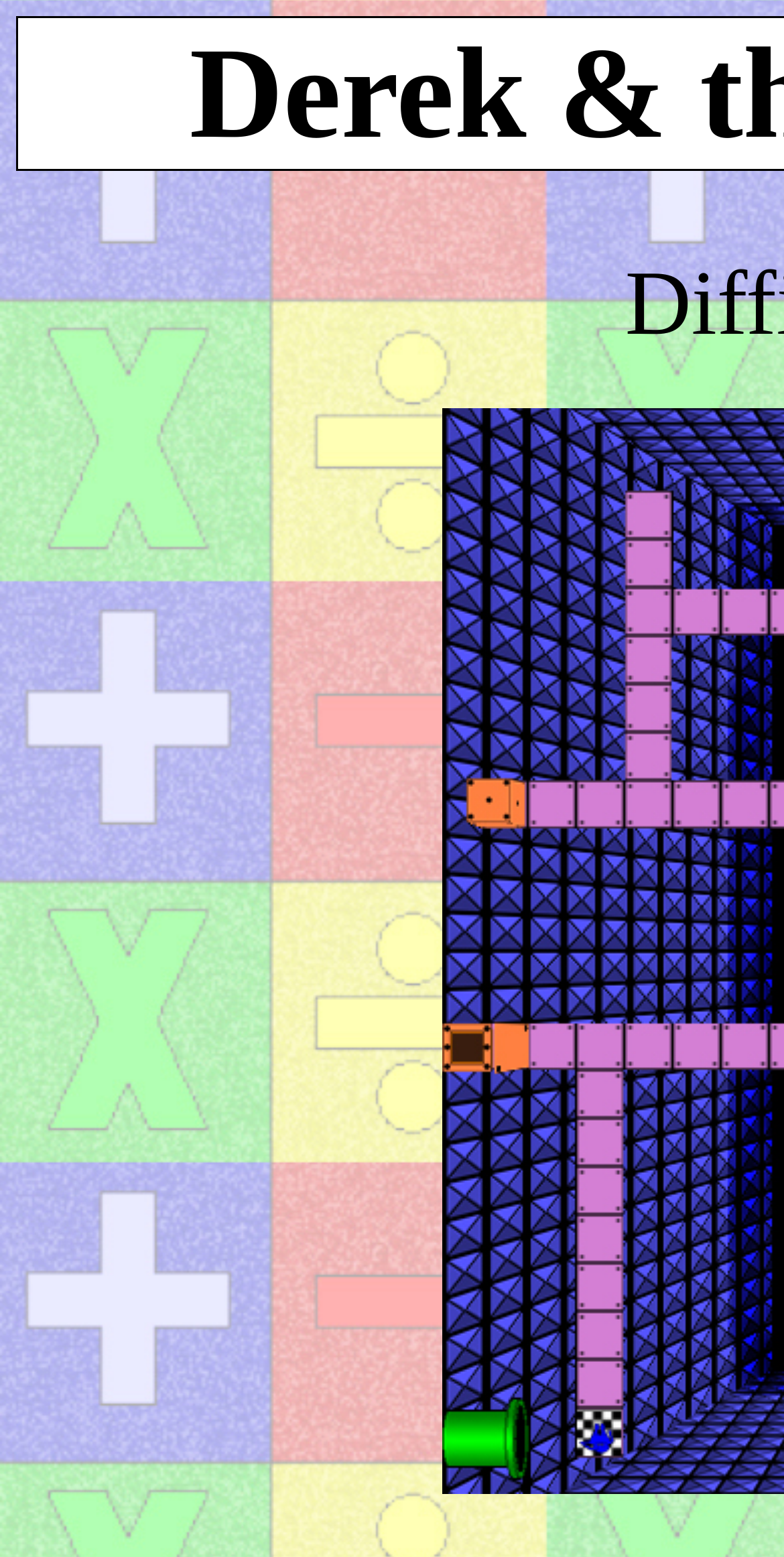Locate the primary headline on the webpage and provide its text.

Derek & the Dangerous Dice